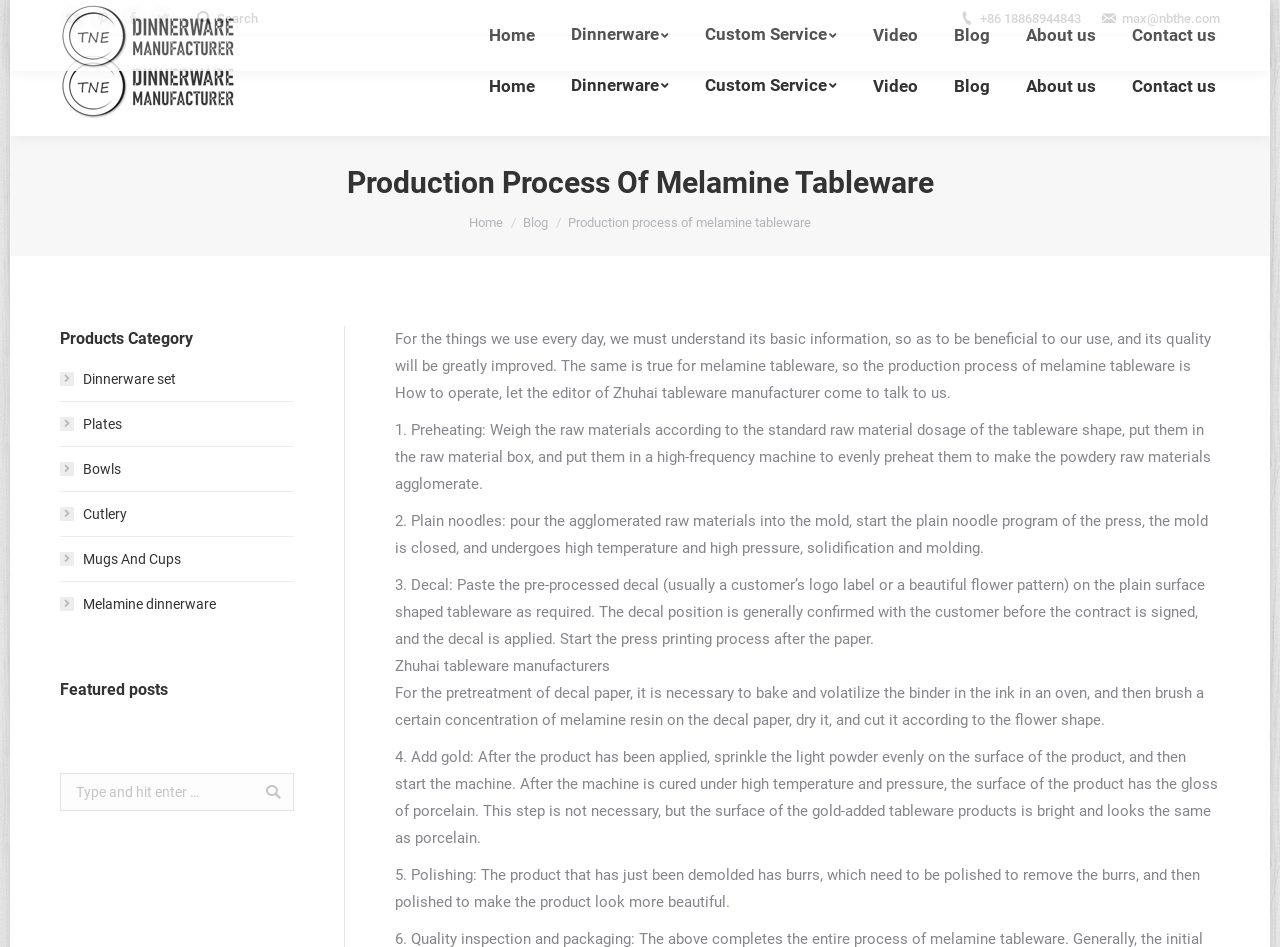Based on the image, provide a detailed response to the question:
What is the company's phone number?

The company's phone number can be found at the top right corner of the webpage, next to the email address.